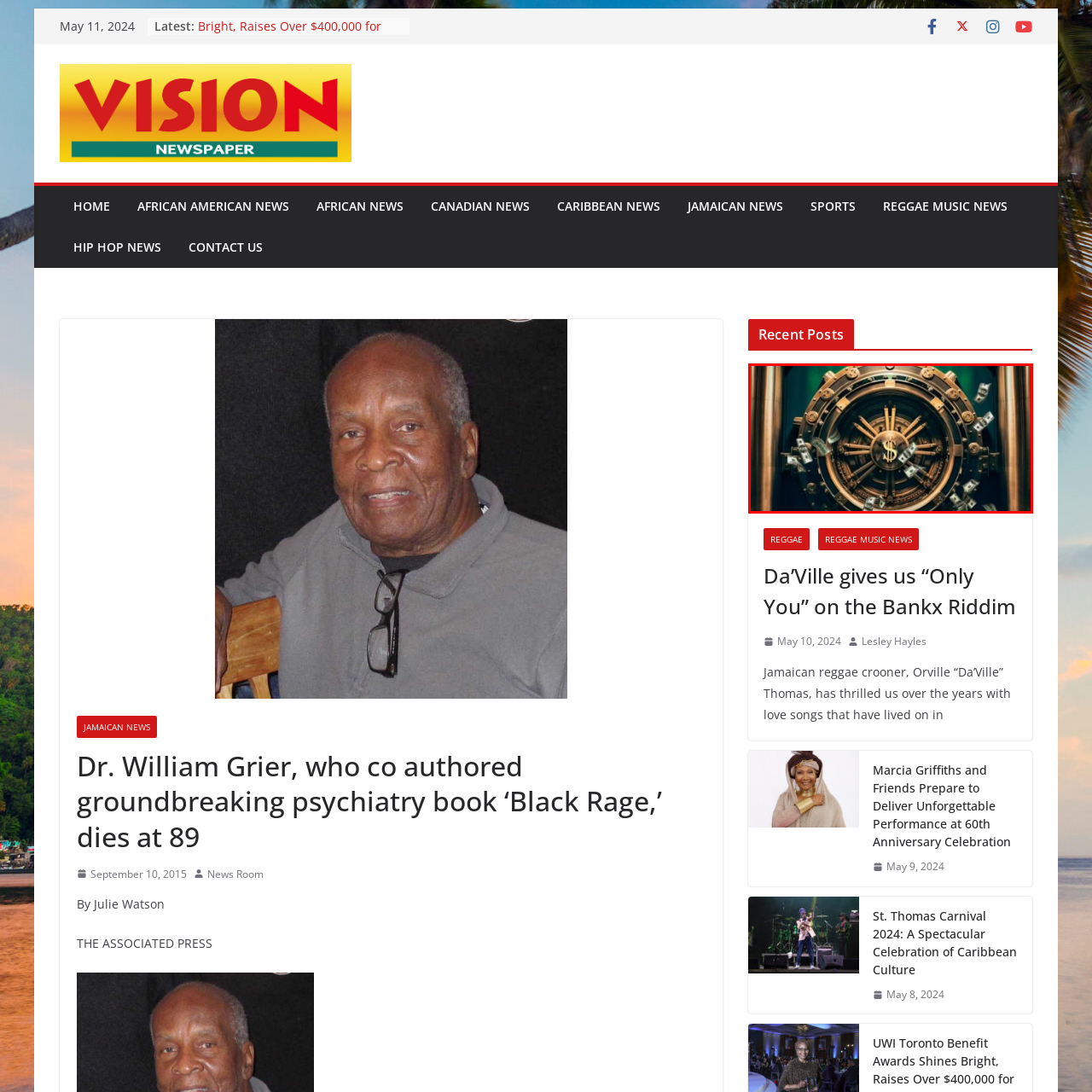What color is the backdrop of the image?
View the portion of the image encircled by the red bounding box and give a one-word or short phrase answer.

Deep green